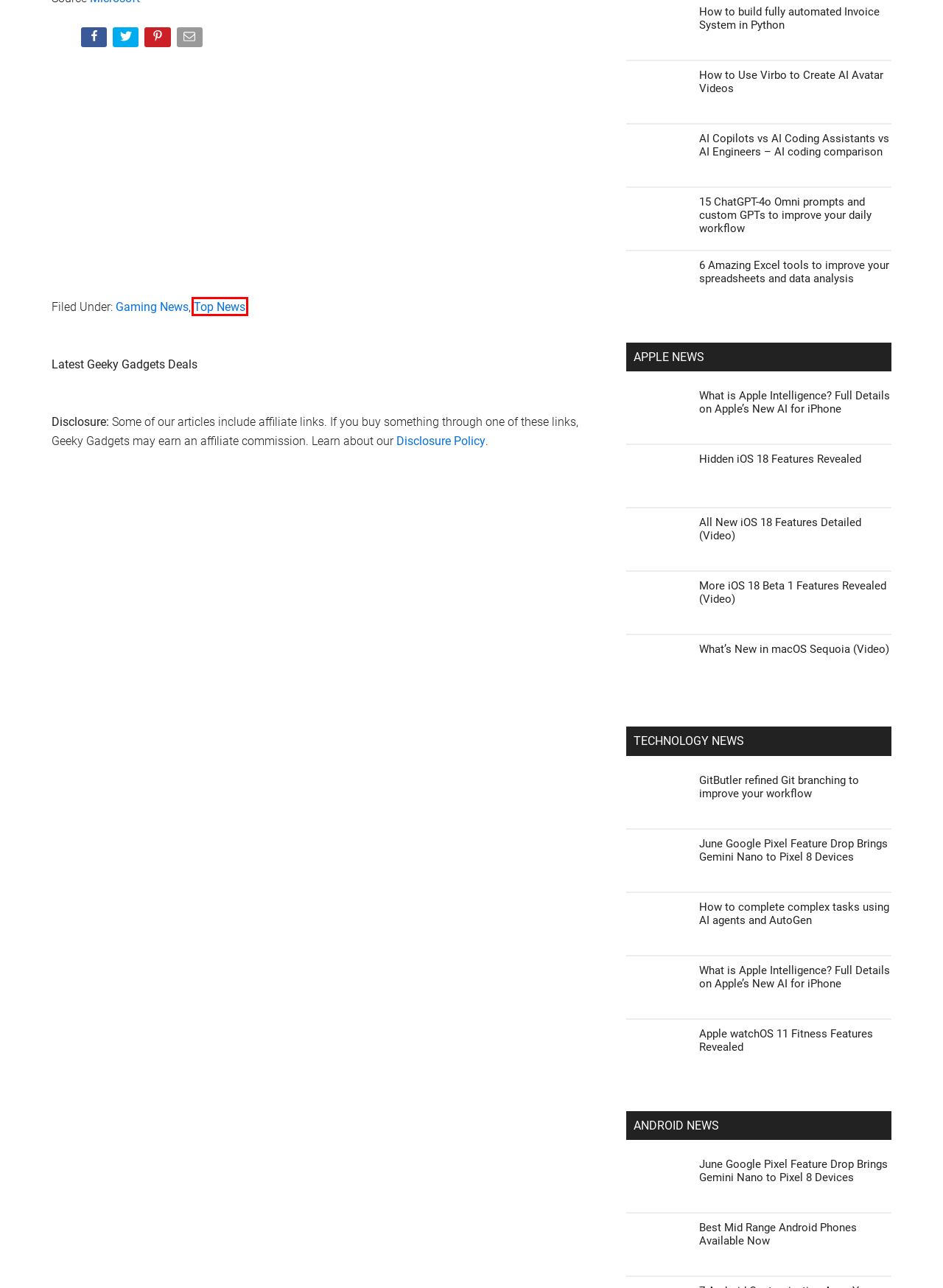You have a screenshot of a webpage with a red rectangle bounding box around an element. Identify the best matching webpage description for the new page that appears after clicking the element in the bounding box. The descriptions are:
A. 15 ChatGPT-4o Omni prompts and custom GPTs - Geeky Gadgets
B. What's New in macOS Sequoia (Video) - Geeky Gadgets
C. How to complete complex tasks using AI agents and AutoGen - Geeky Gadgets
D. More iOS 18 Beta 1 Features Revealed (Video) - Geeky Gadgets
E. Top News - Geeky Gadgets
F. What is Apple Intelligence? - Geeky Gadgets
G. All New iOS 18 Features Detailed (Video) - Geeky Gadgets
H. GitButler refined Git branching to improve your workflow - Geeky Gadgets

E